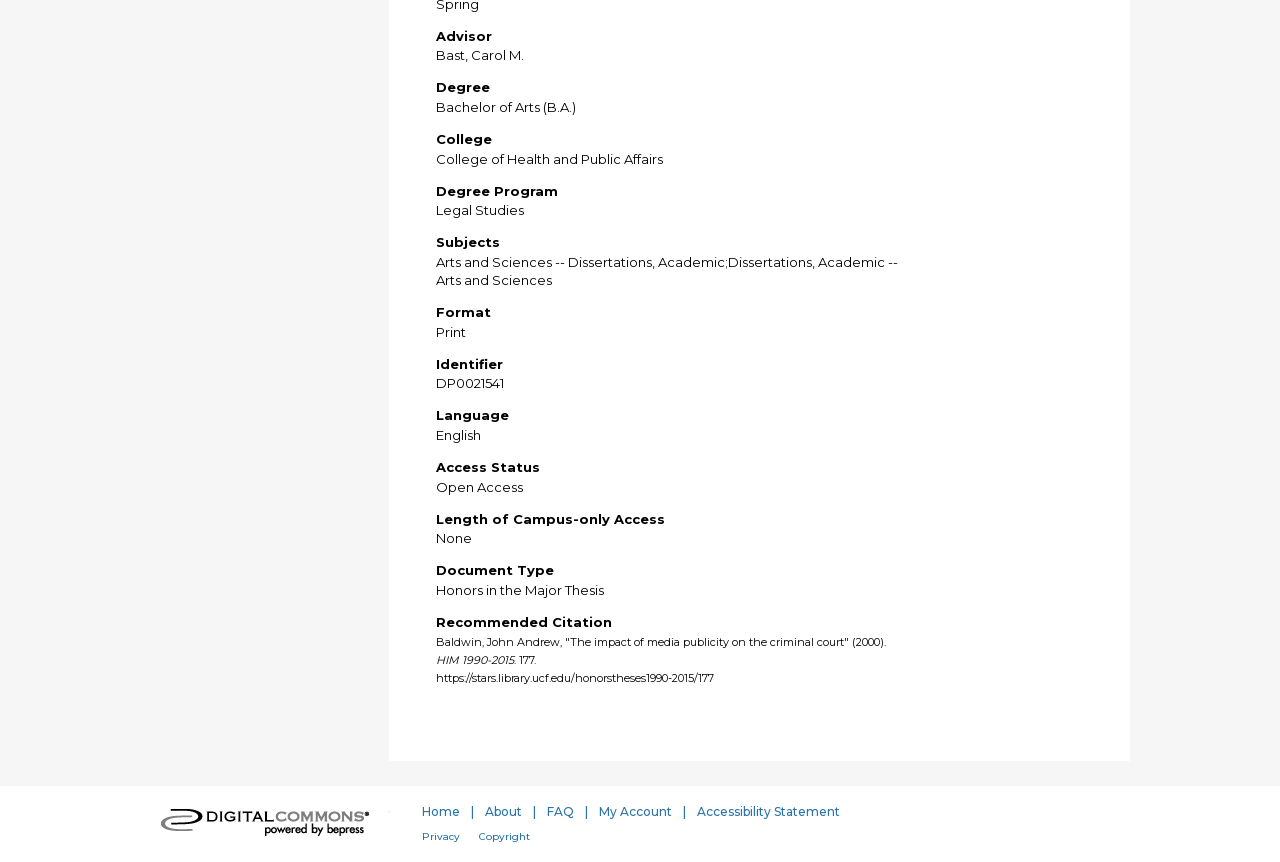What is the advisor's name?
Please interpret the details in the image and answer the question thoroughly.

The advisor's name is mentioned in the 'Advisor' section, which is a heading element with the text 'Advisor' and a StaticText element with the text 'Bast, Carol M.'.